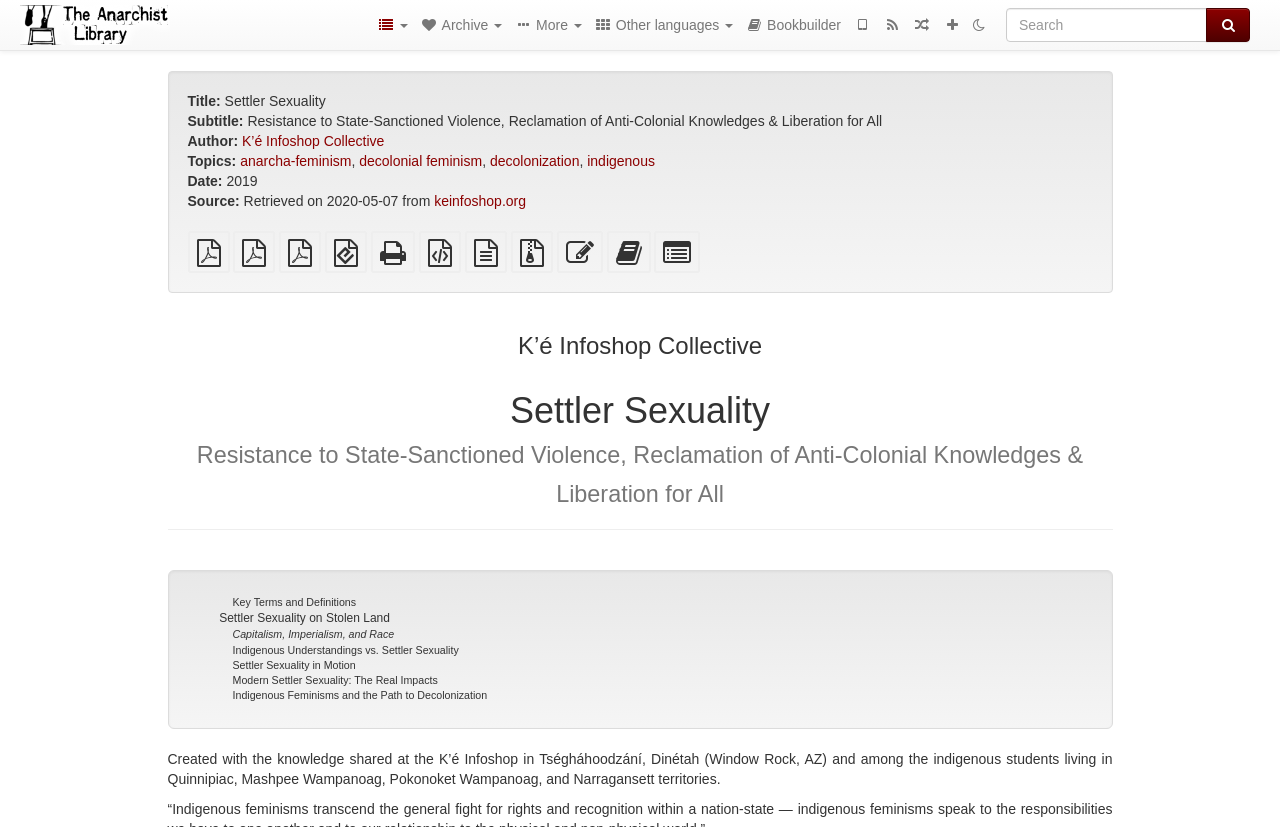Please provide the main heading of the webpage content.

Settler Sexuality
Resistance to State-Sanctioned Violence, Reclamation of Anti-Colonial Knowledges & Liberation for All